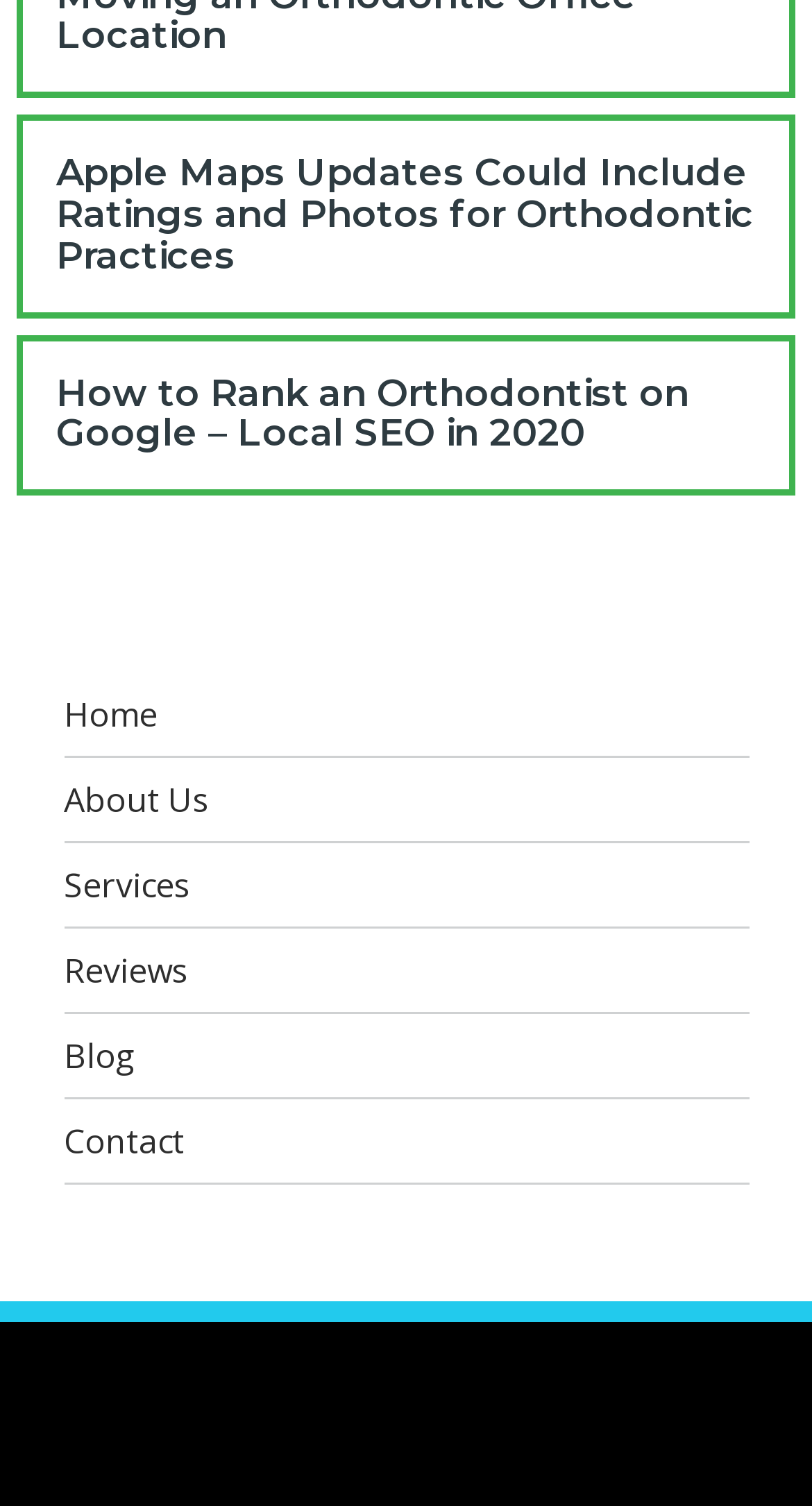Examine the screenshot and answer the question in as much detail as possible: What is the second menu item on the webpage?

I looked at the menu items on the webpage and found that the second item is 'About Us', which is located below the 'Home' menu item.